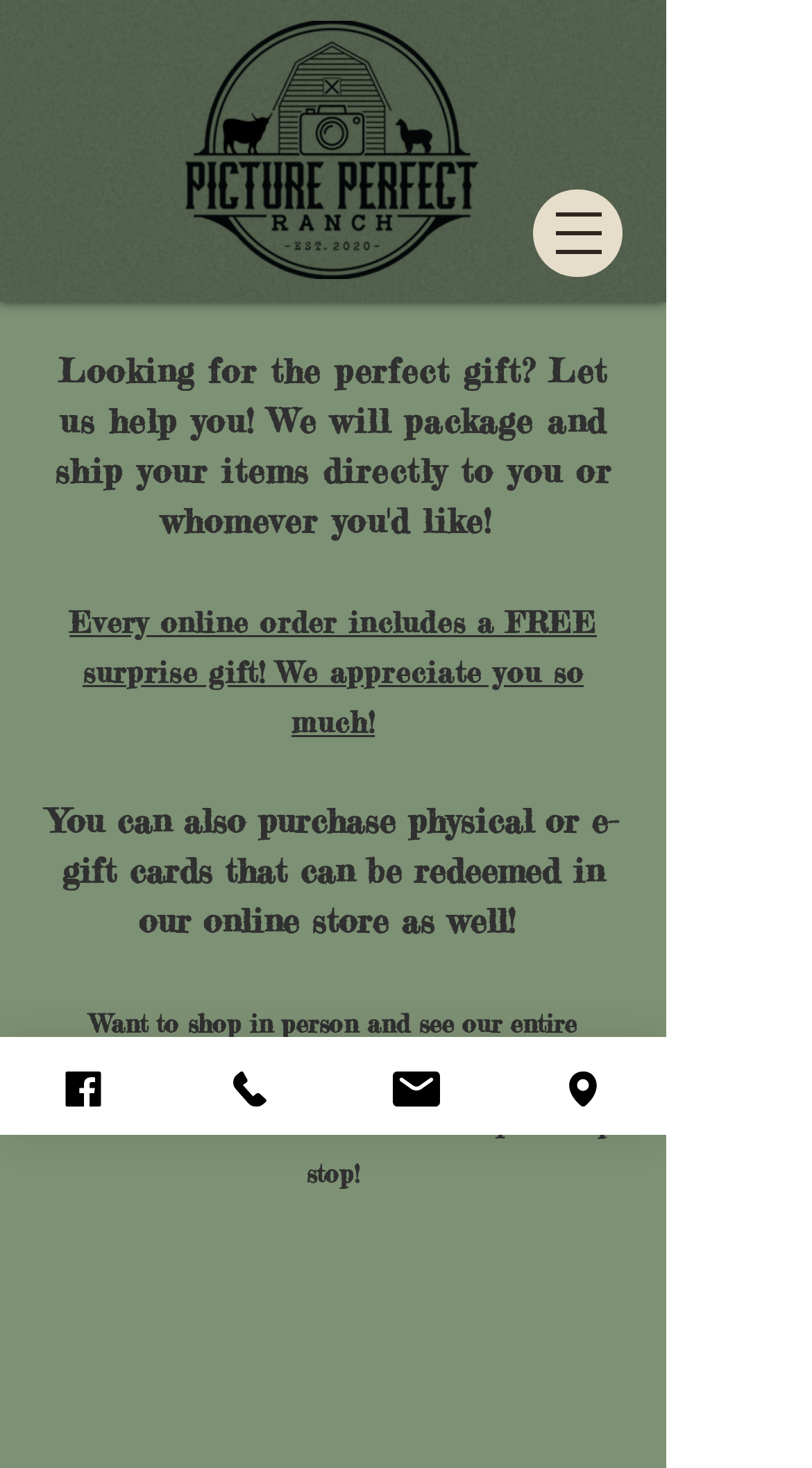Can I purchase gift cards?
Provide a thorough and detailed answer to the question.

The webpage mentions that you can also purchase physical or e-gift cards that can be redeemed in their online store. This information is located in the middle of the webpage with a bounding box of [0.059, 0.545, 0.762, 0.641].